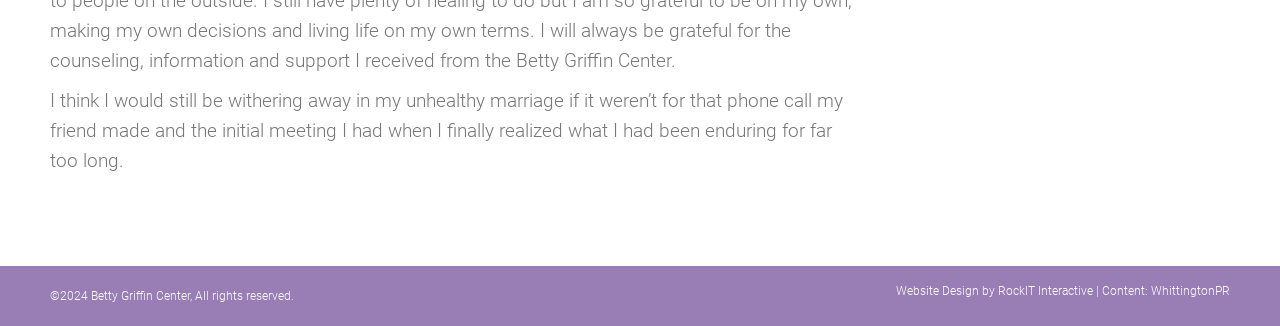Please find the bounding box for the UI element described by: "Website Design by RockIT Interactive".

[0.7, 0.871, 0.854, 0.914]